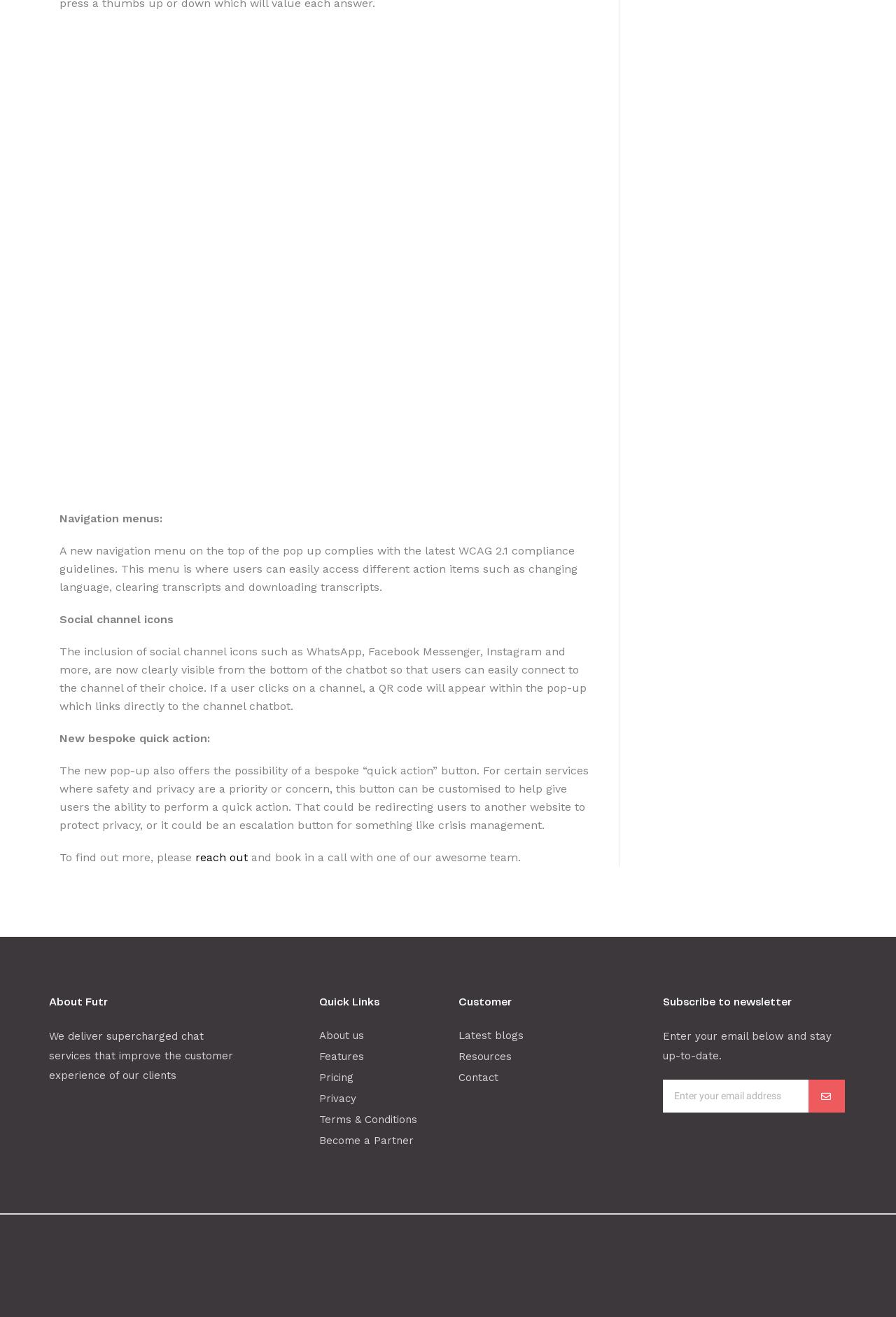Please identify the bounding box coordinates for the region that you need to click to follow this instruction: "Click the 'About us' link".

[0.356, 0.78, 0.488, 0.794]